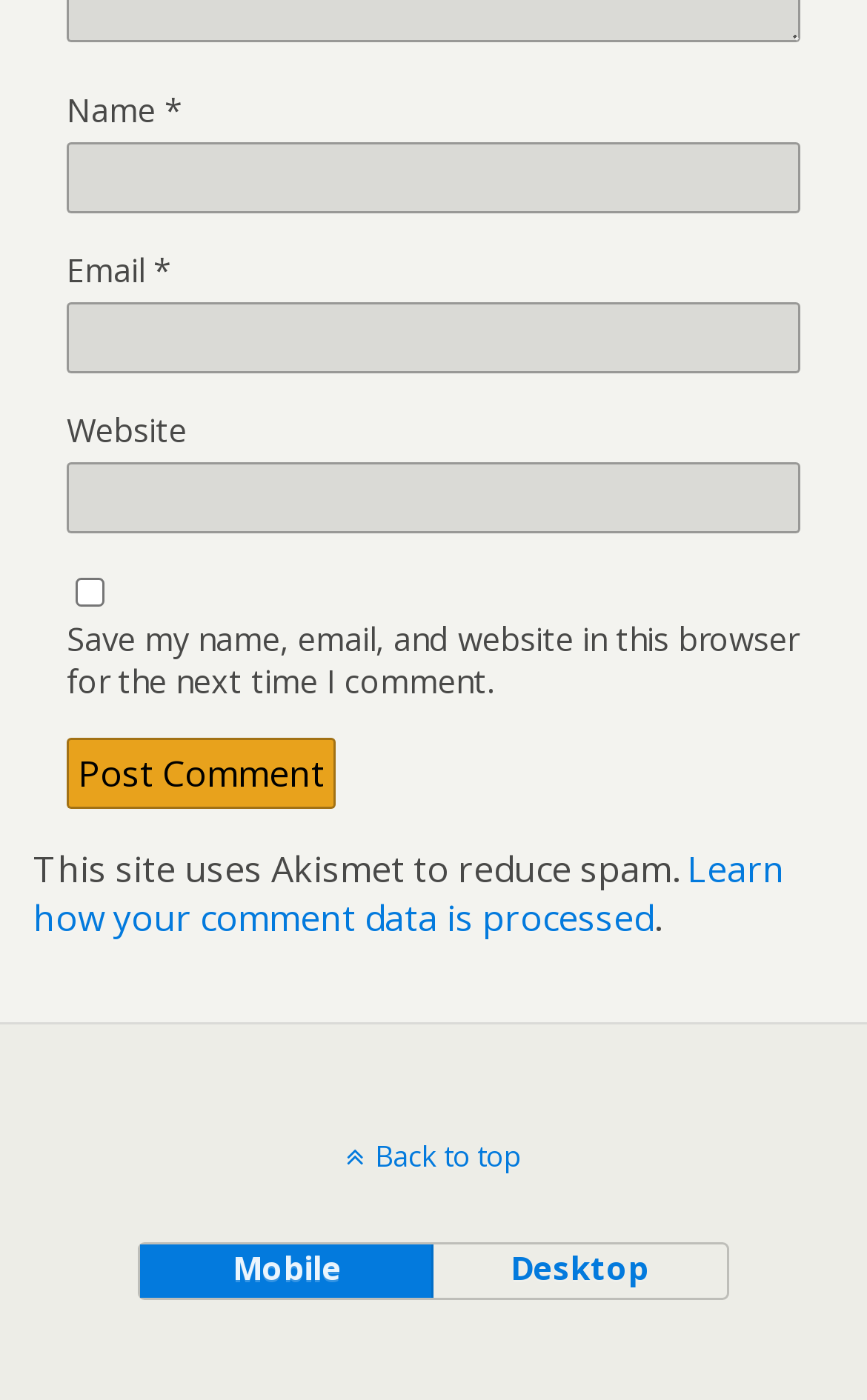Locate the bounding box coordinates of the item that should be clicked to fulfill the instruction: "Learn how your comment data is processed".

[0.038, 0.603, 0.905, 0.673]